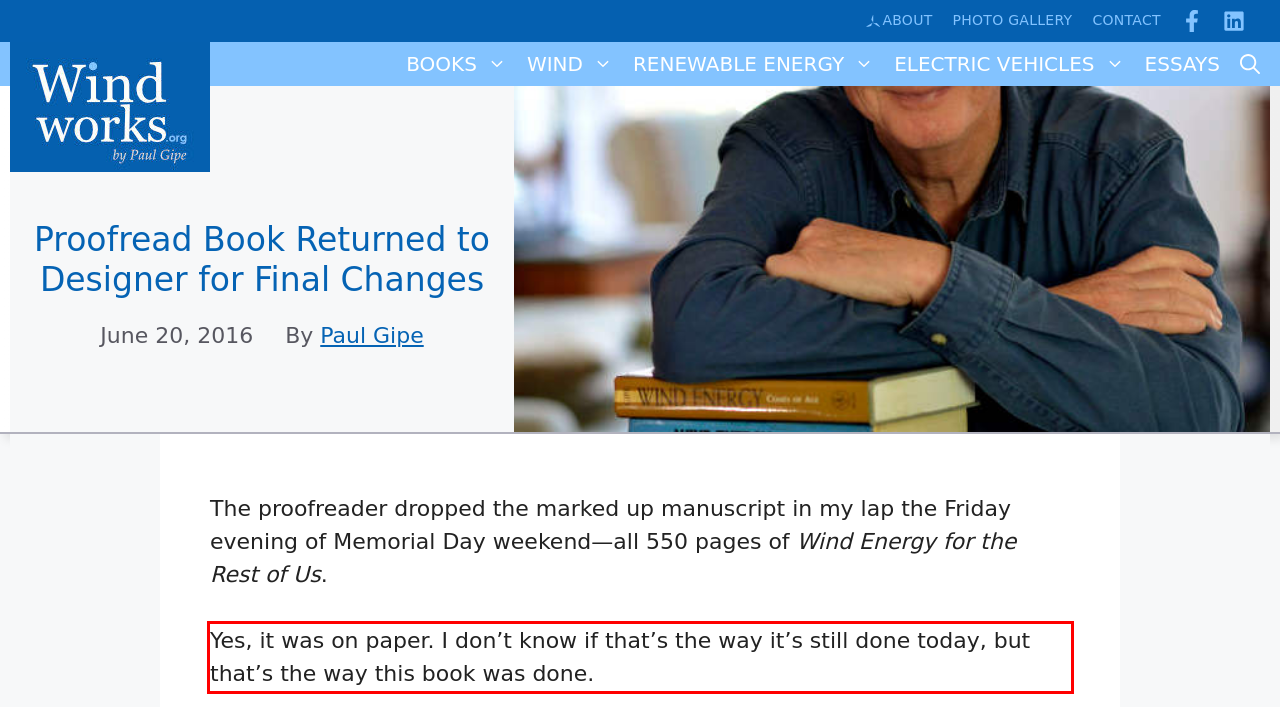Given a screenshot of a webpage containing a red bounding box, perform OCR on the text within this red bounding box and provide the text content.

Yes, it was on paper. I don’t know if that’s the way it’s still done today, but that’s the way this book was done.